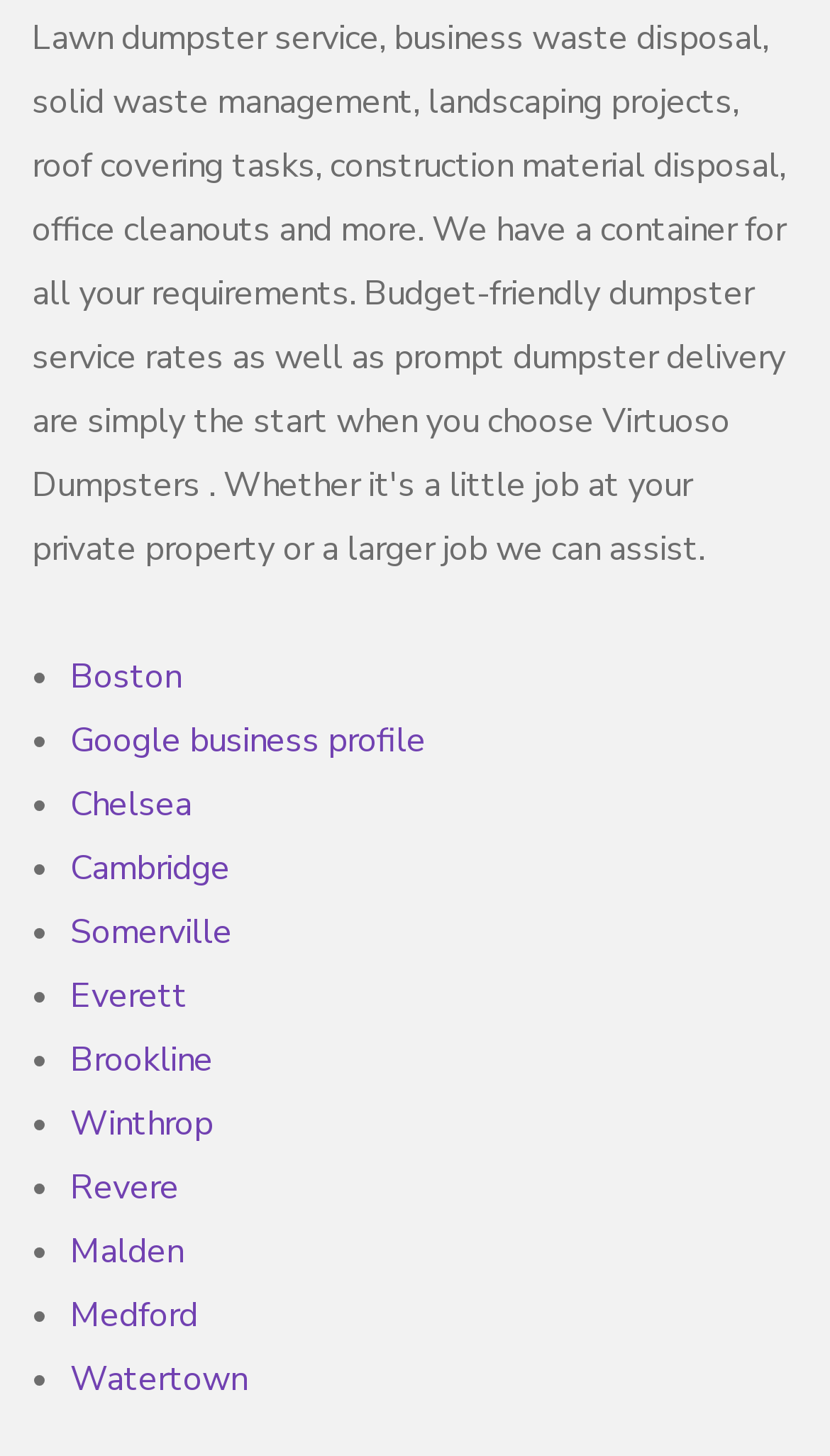Specify the bounding box coordinates of the area to click in order to execute this command: 'visit Google business profile'. The coordinates should consist of four float numbers ranging from 0 to 1, and should be formatted as [left, top, right, bottom].

[0.085, 0.493, 0.513, 0.525]